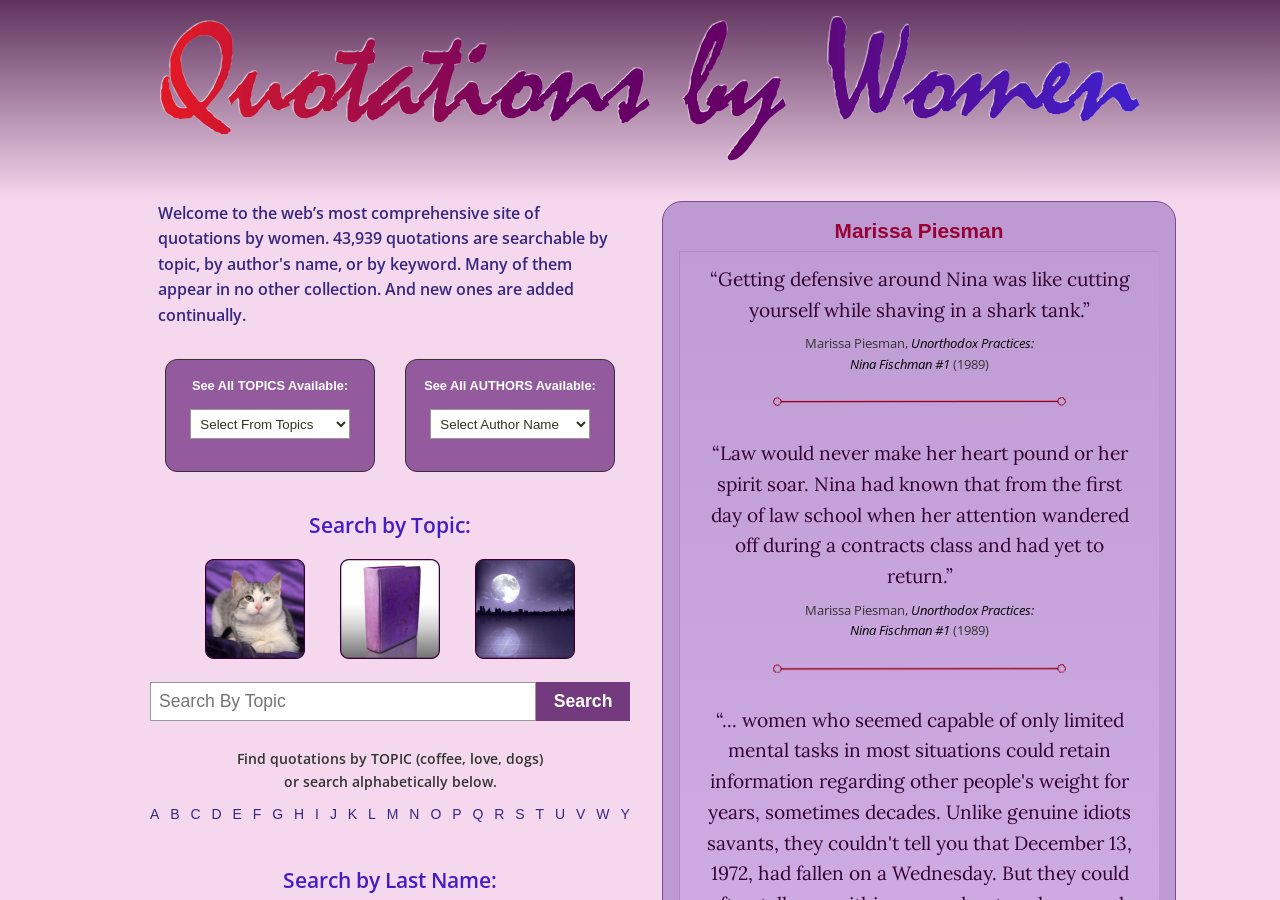Identify and provide the bounding box coordinates of the UI element described: "alt="topic books"". The coordinates should be formatted as [left, top, right, bottom], with each number being a float between 0 and 1.

[0.266, 0.621, 0.344, 0.74]